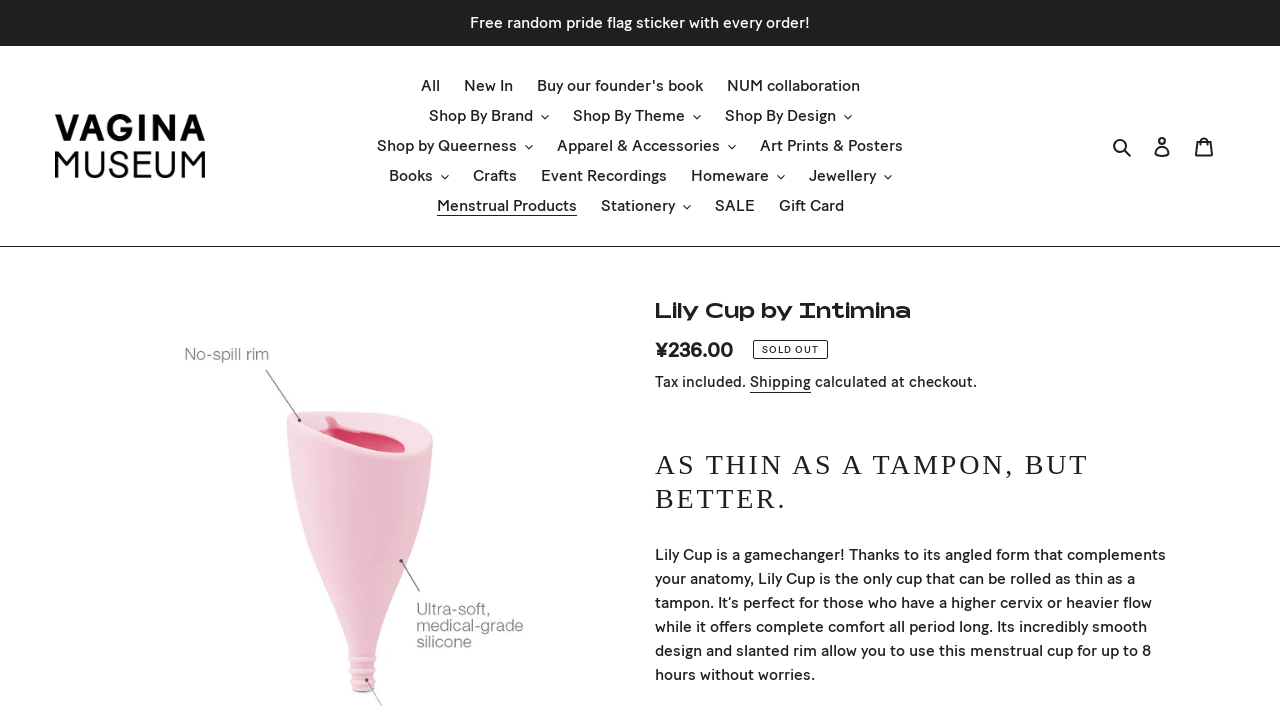Predict the bounding box of the UI element based on this description: "NUM collaboration".

[0.56, 0.101, 0.679, 0.143]